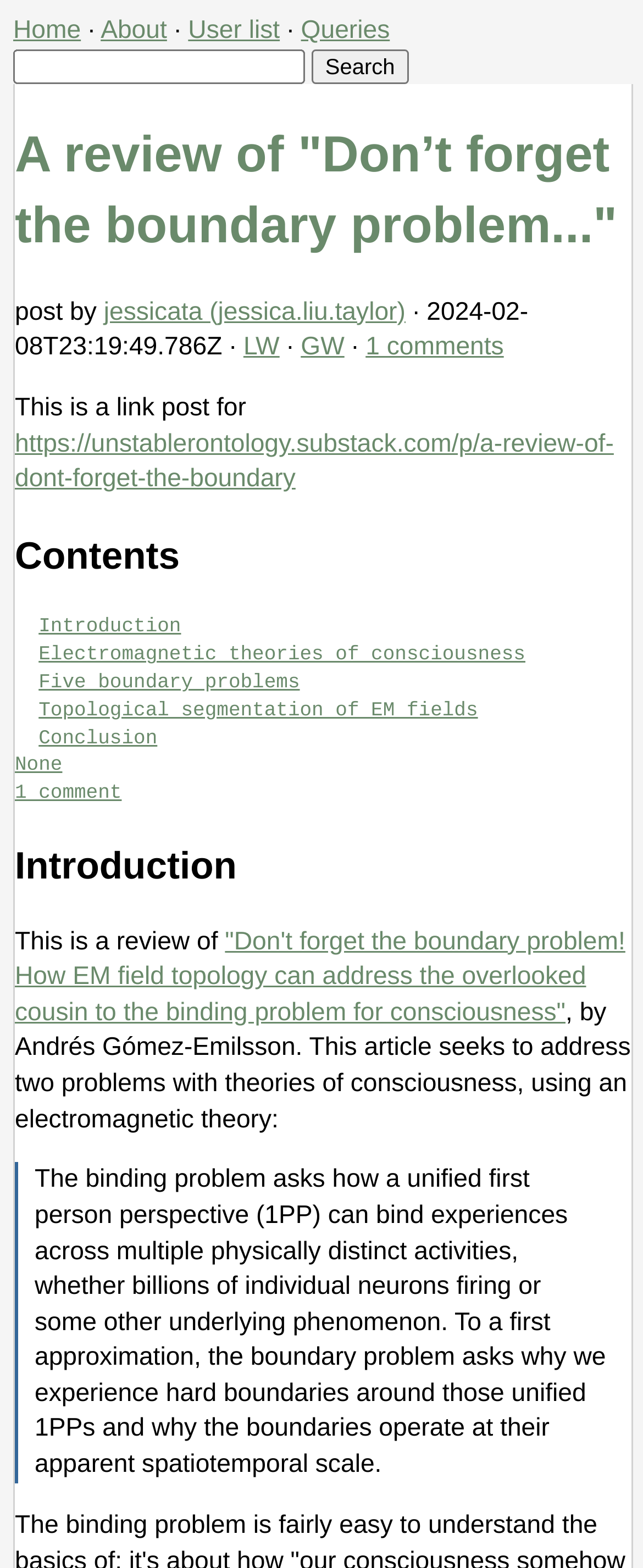Summarize the webpage with a detailed and informative caption.

This webpage is a review of the article "Don't forget the boundary problem..." by Andrés Gómez-Emilsson. At the top, there is a navigation menu with links to "Home", "About", "User list", and "Queries". Next to the navigation menu, there is a search bar with a "Search" button.

Below the navigation menu, the title of the review "A review of 'Don't forget the boundary problem...'" is displayed prominently. The author of the review, "jessicata (jessica.liu.taylor)", is mentioned, along with the date of the post, "2024-02-08T23:19:49.786Z". There are also links to "LW" and "GW" on the same line.

The main content of the review is divided into sections, with headings such as "Contents", "Introduction", and "Conclusion". The "Contents" section lists links to different parts of the review, including "Electromagnetic theories of consciousness", "Five boundary problems", and "Topological segmentation of EM fields".

The "Introduction" section provides a brief summary of the article being reviewed, stating that it addresses two problems with theories of consciousness using an electromagnetic theory. The article's title is also provided, along with a brief description of its content.

The main body of the review is a blockquote that summarizes the article's key points, including the binding problem and the boundary problem. The binding problem is described as the question of how a unified first-person perspective can bind experiences across multiple physically distinct activities, while the boundary problem is described as the question of why we experience hard boundaries around those unified perspectives and why they operate at their apparent spatiotemporal scale.